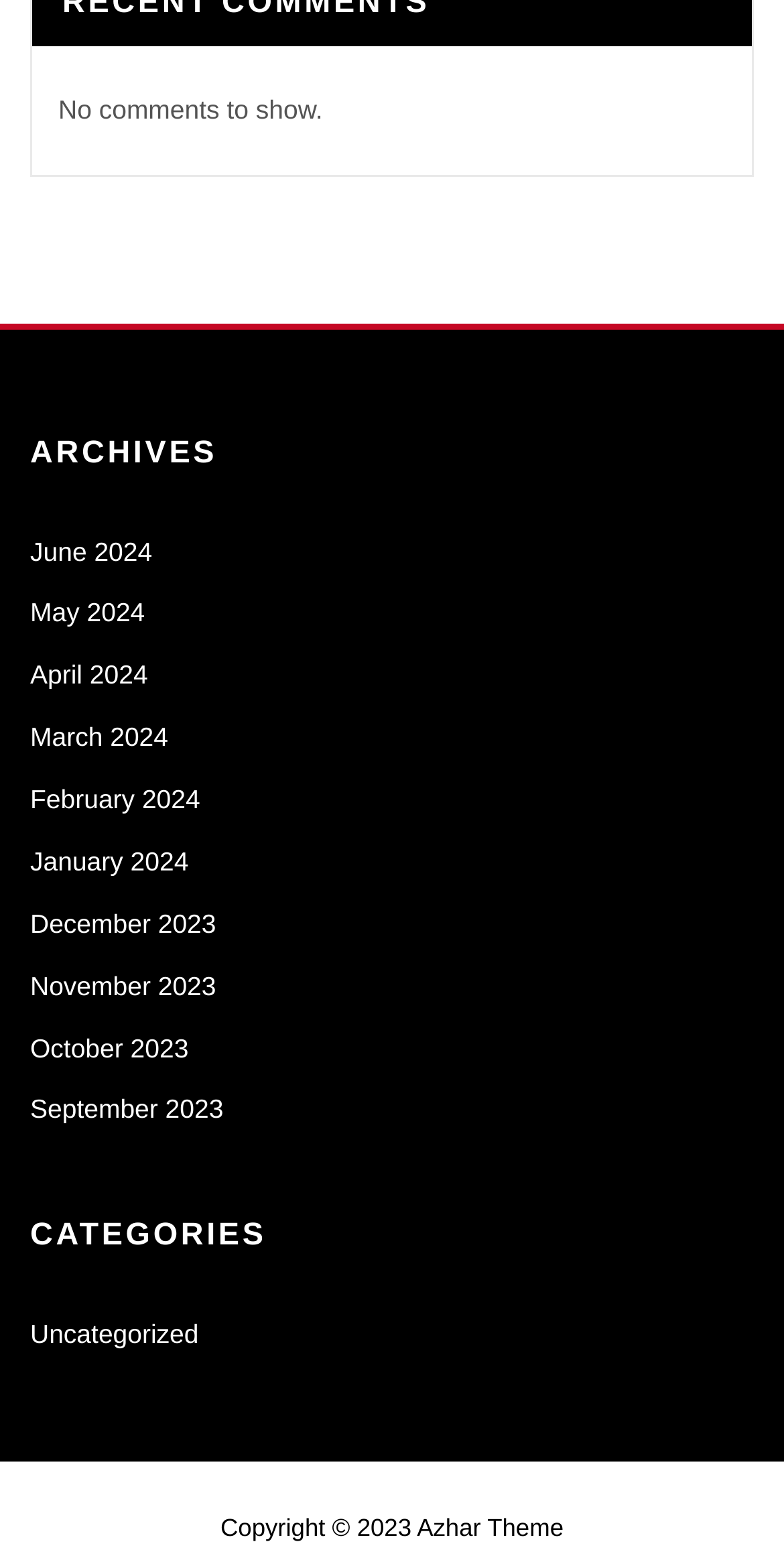Indicate the bounding box coordinates of the element that needs to be clicked to satisfy the following instruction: "go to June 2024". The coordinates should be four float numbers between 0 and 1, i.e., [left, top, right, bottom].

[0.038, 0.345, 0.194, 0.365]